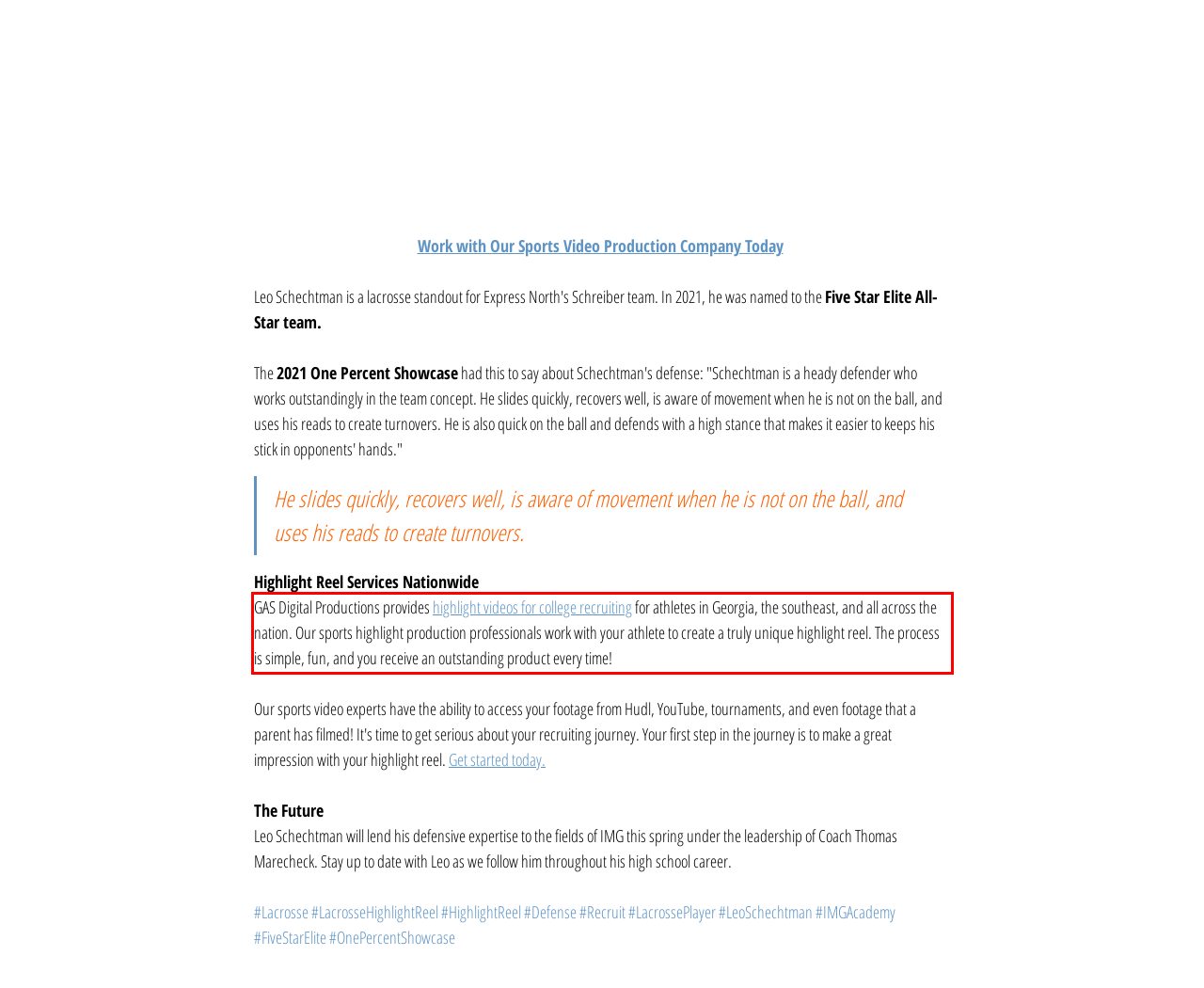Your task is to recognize and extract the text content from the UI element enclosed in the red bounding box on the webpage screenshot.

GAS Digital Productions provides highlight videos for college recruiting for athletes in Georgia, the southeast, and all across the nation. Our sports highlight production professionals work with your athlete to create a truly unique highlight reel. The process is simple, fun, and you receive an outstanding product every time!